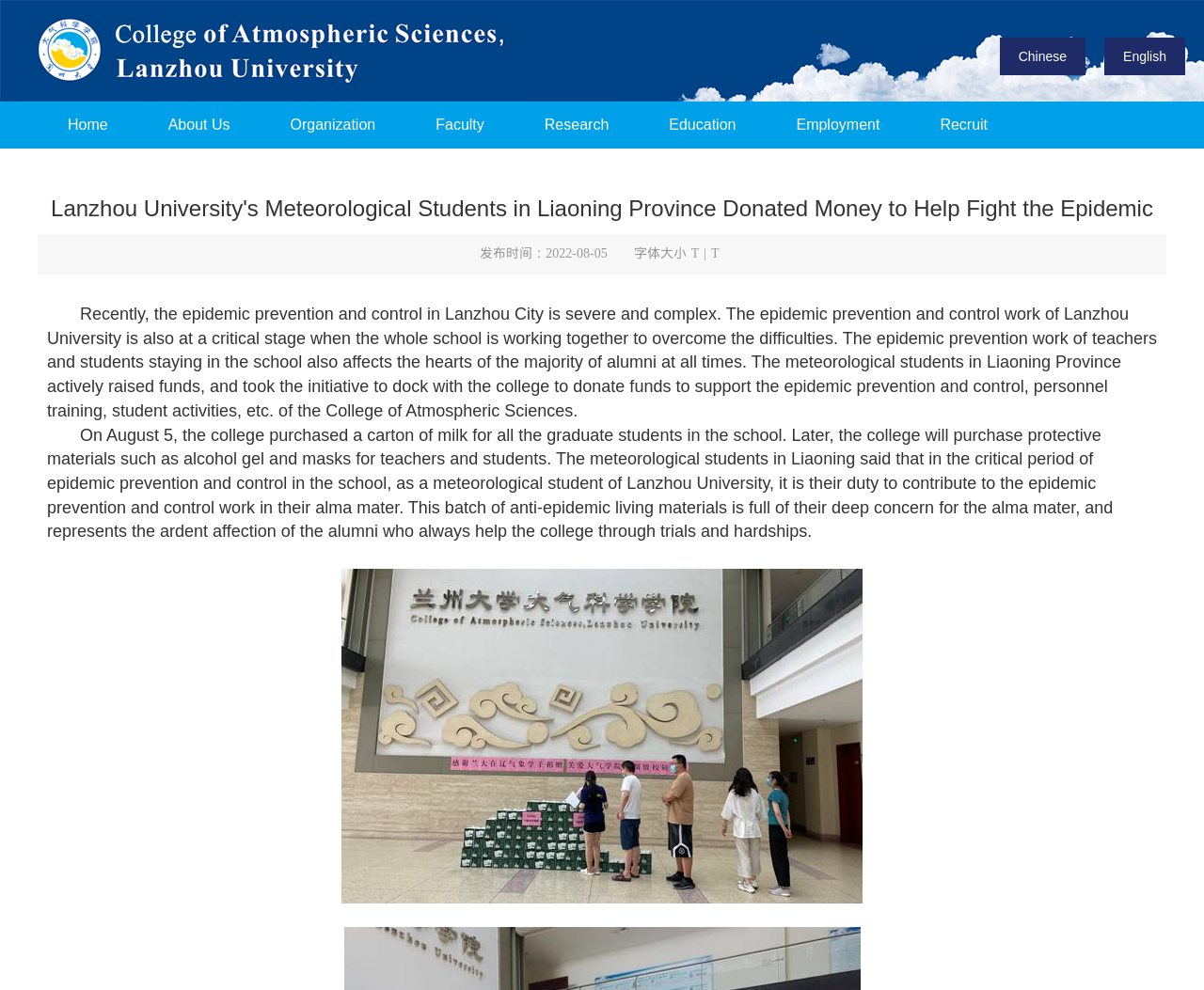Provide the bounding box coordinates for the UI element that is described by this text: "About Us". The coordinates should be in the form of four float numbers between 0 and 1: [left, top, right, bottom].

[0.115, 0.103, 0.216, 0.15]